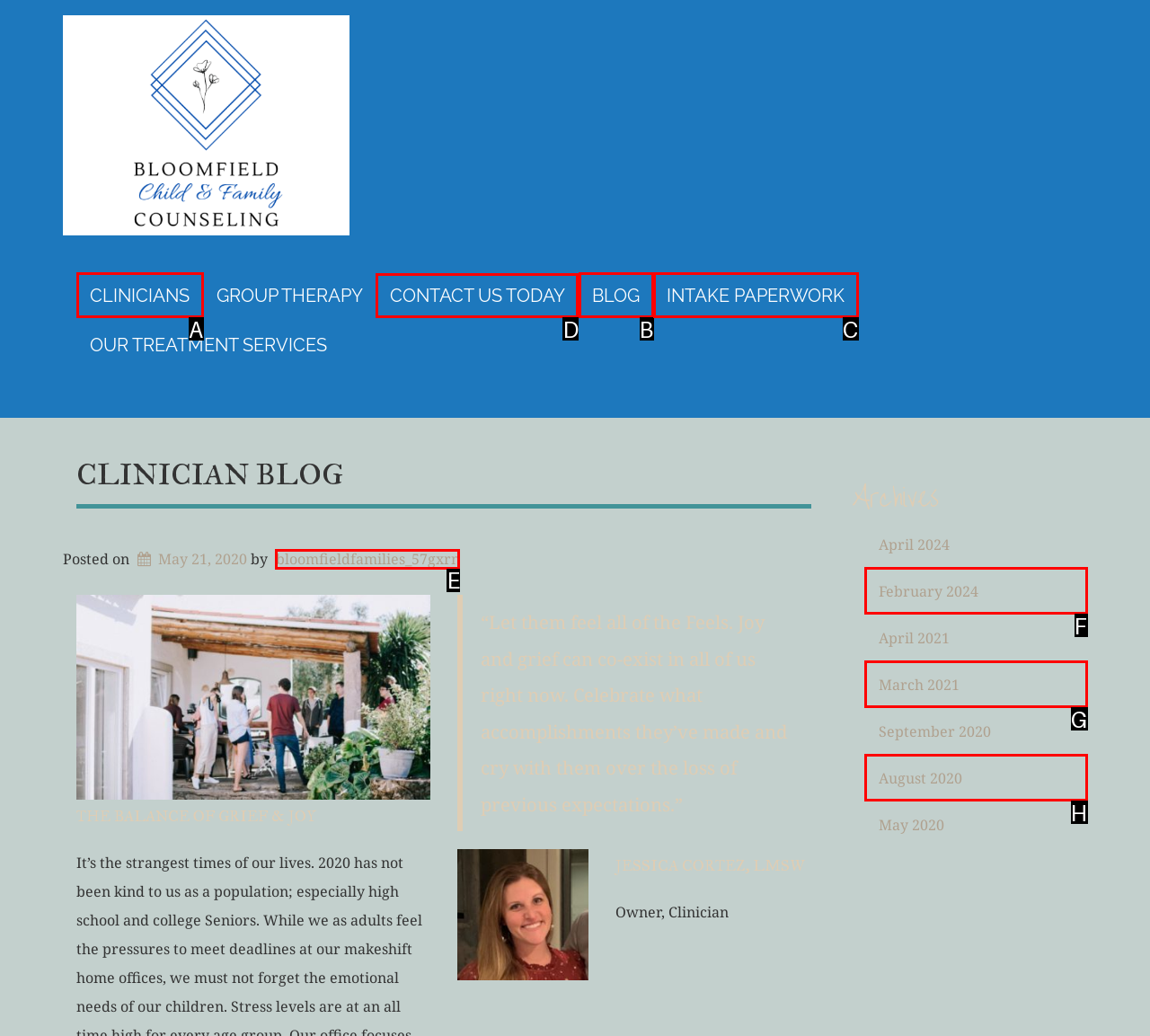Specify which element within the red bounding boxes should be clicked for this task: Contact the therapist through the CONTACT US TODAY link Respond with the letter of the correct option.

D